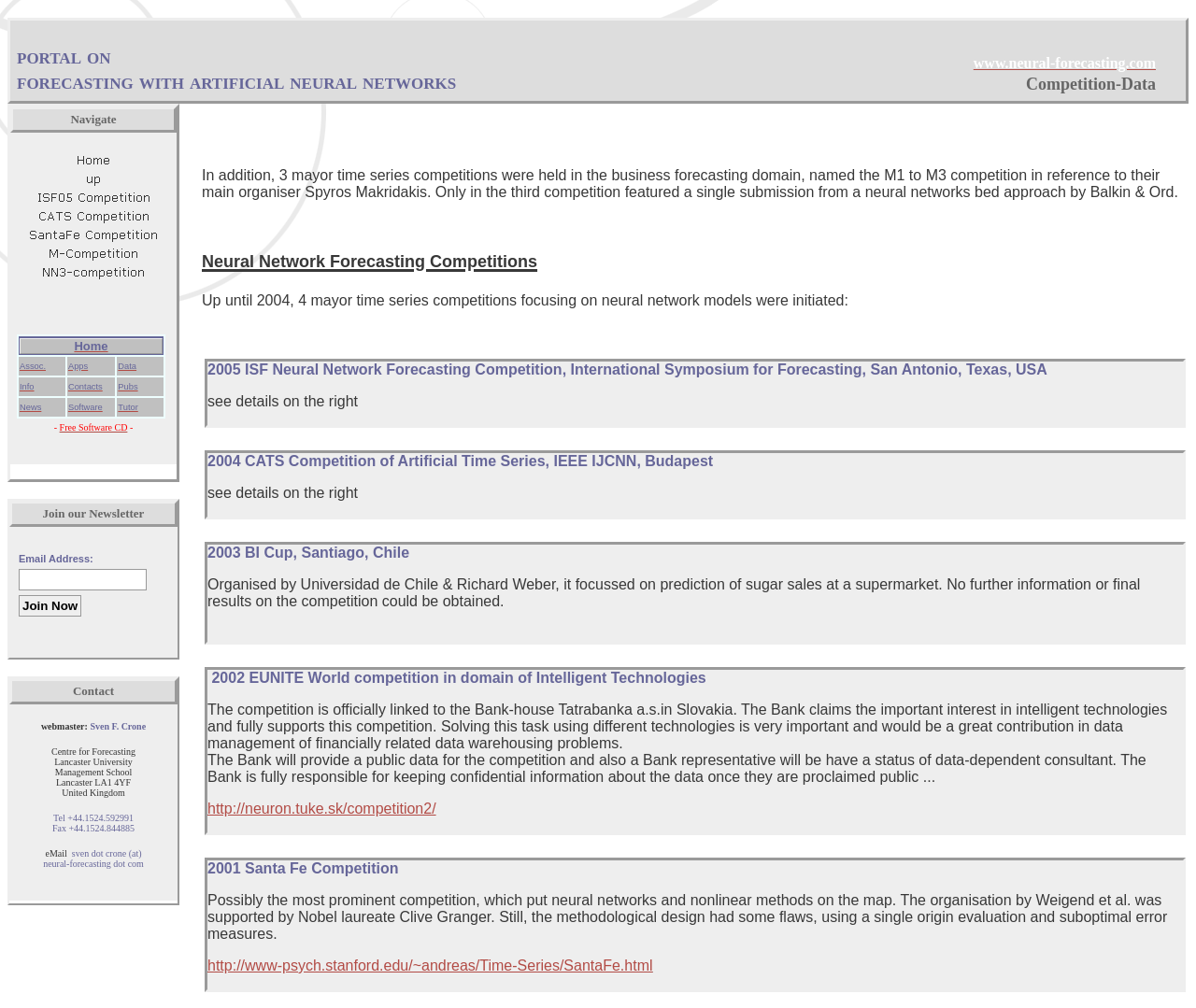What is the purpose of the 'Join Now' button?
Give a comprehensive and detailed explanation for the question.

The 'Join Now' button is located near the textbox and the 'Join our Newsletter' text, suggesting that it is intended for users to subscribe to the website's newsletter or receive updates by entering their email address in the textbox and clicking the button.